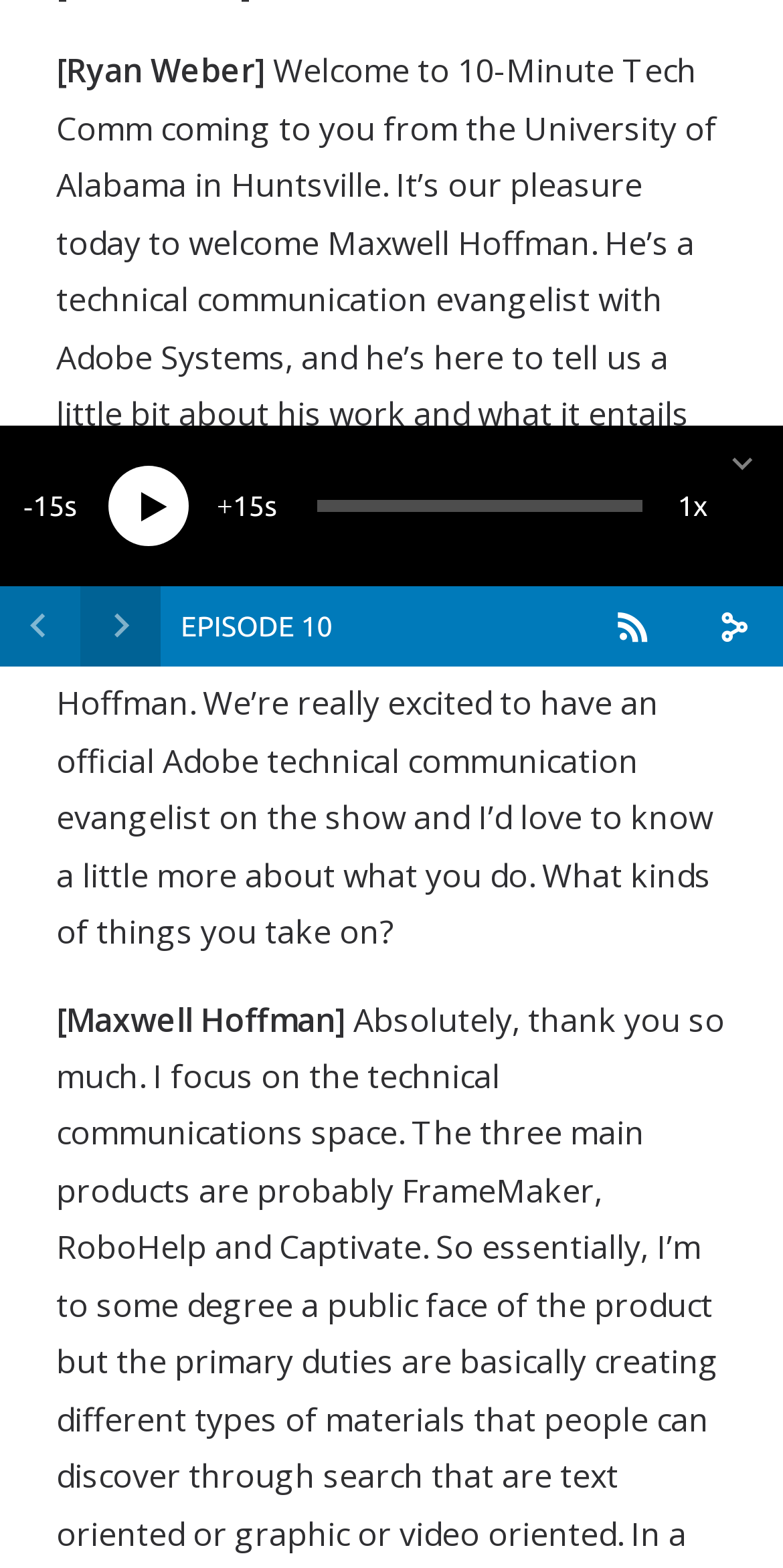Extract the bounding box coordinates for the described element: "aria-label="Play" title="Play"". The coordinates should be represented as four float numbers between 0 and 1: [left, top, right, bottom].

[0.138, 0.297, 0.241, 0.348]